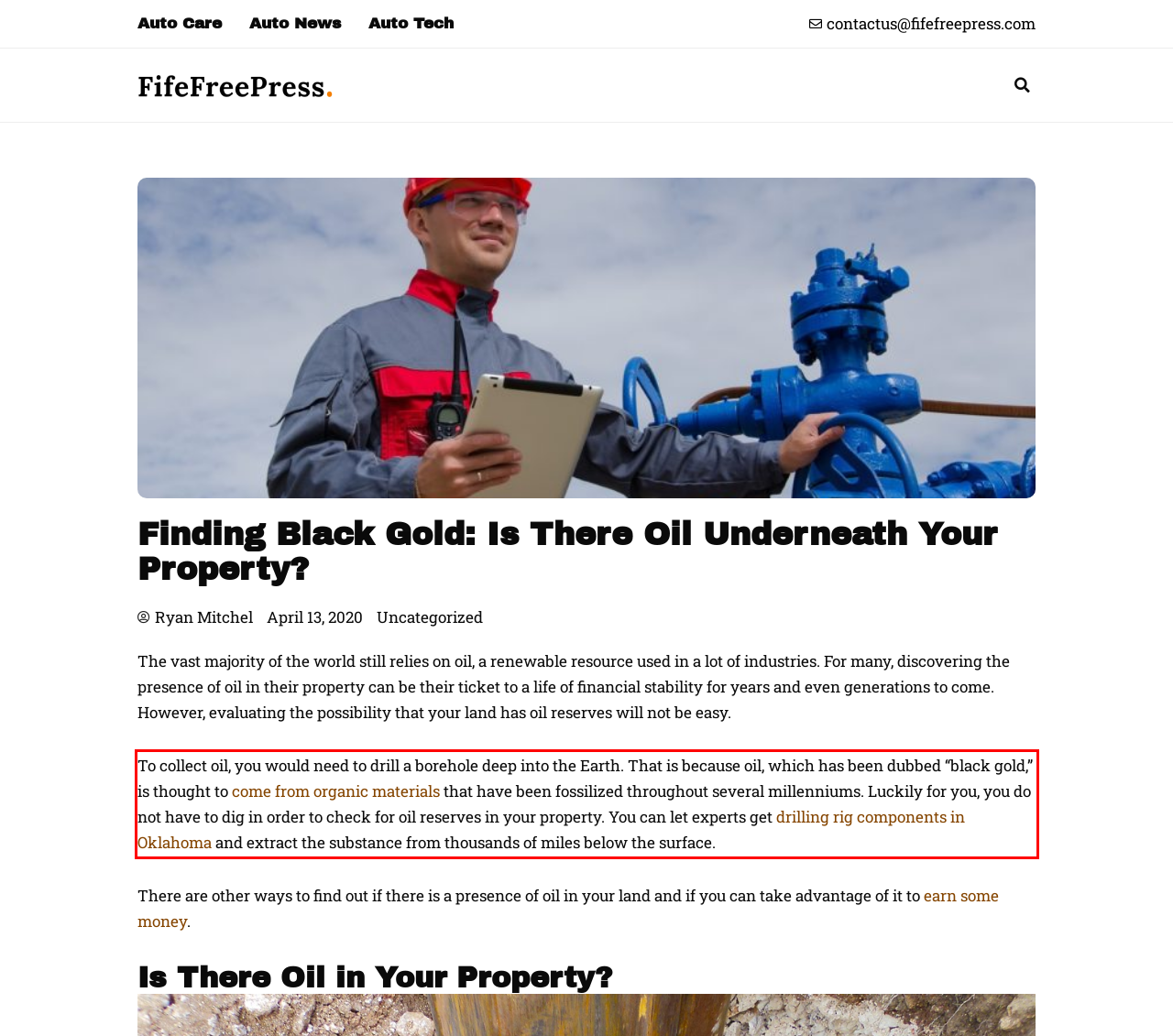Please recognize and transcribe the text located inside the red bounding box in the webpage image.

To collect oil, you would need to drill a borehole deep into the Earth. That is because oil, which has been dubbed “black gold,” is thought to come from organic materials that have been fossilized throughout several millenniums. Luckily for you, you do not have to dig in order to check for oil reserves in your property. You can let experts get drilling rig components in Oklahoma and extract the substance from thousands of miles below the surface.